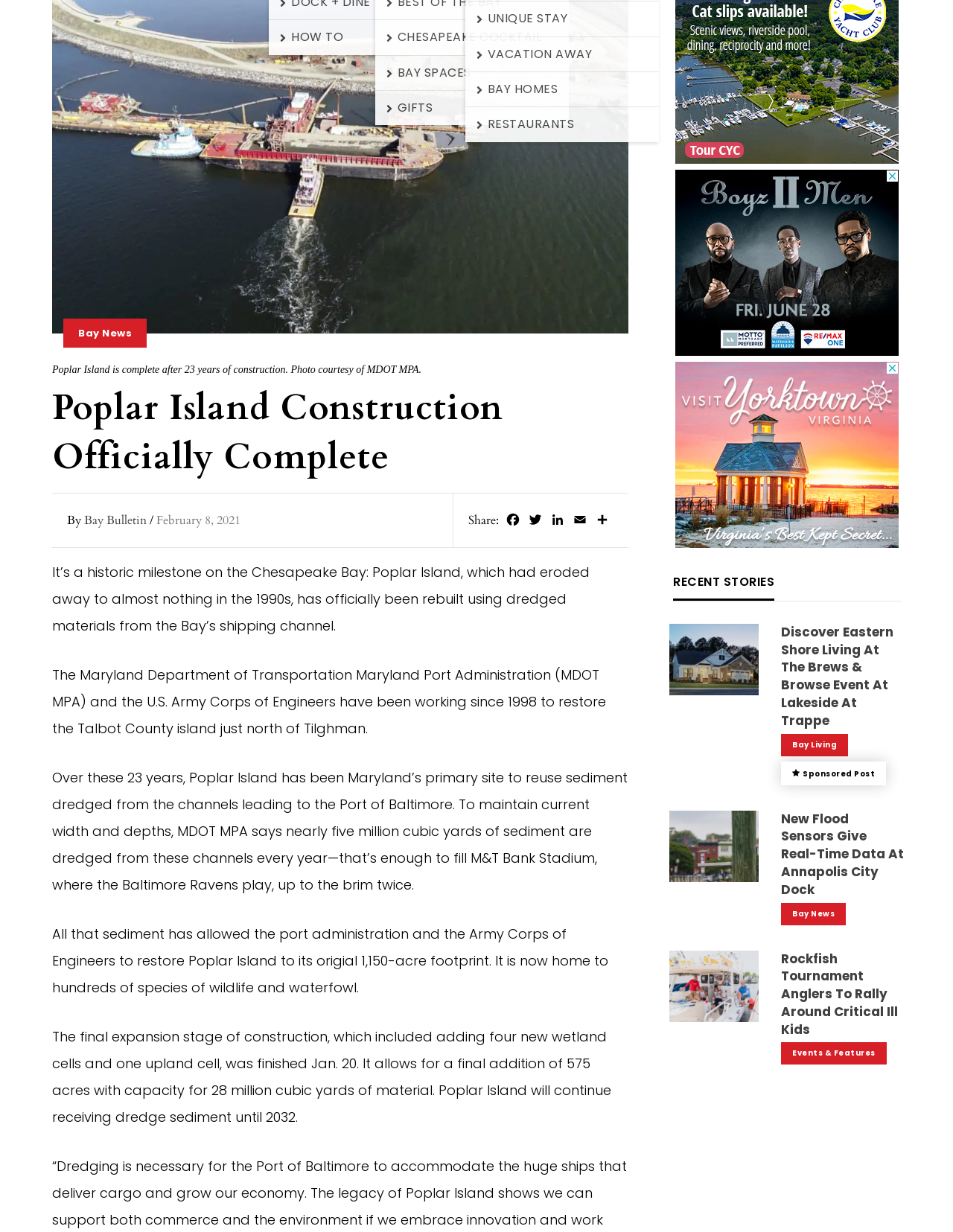Predict the bounding box coordinates of the UI element that matches this description: "Events & Features". The coordinates should be in the format [left, top, right, bottom] with each value between 0 and 1.

[0.82, 0.846, 0.93, 0.864]